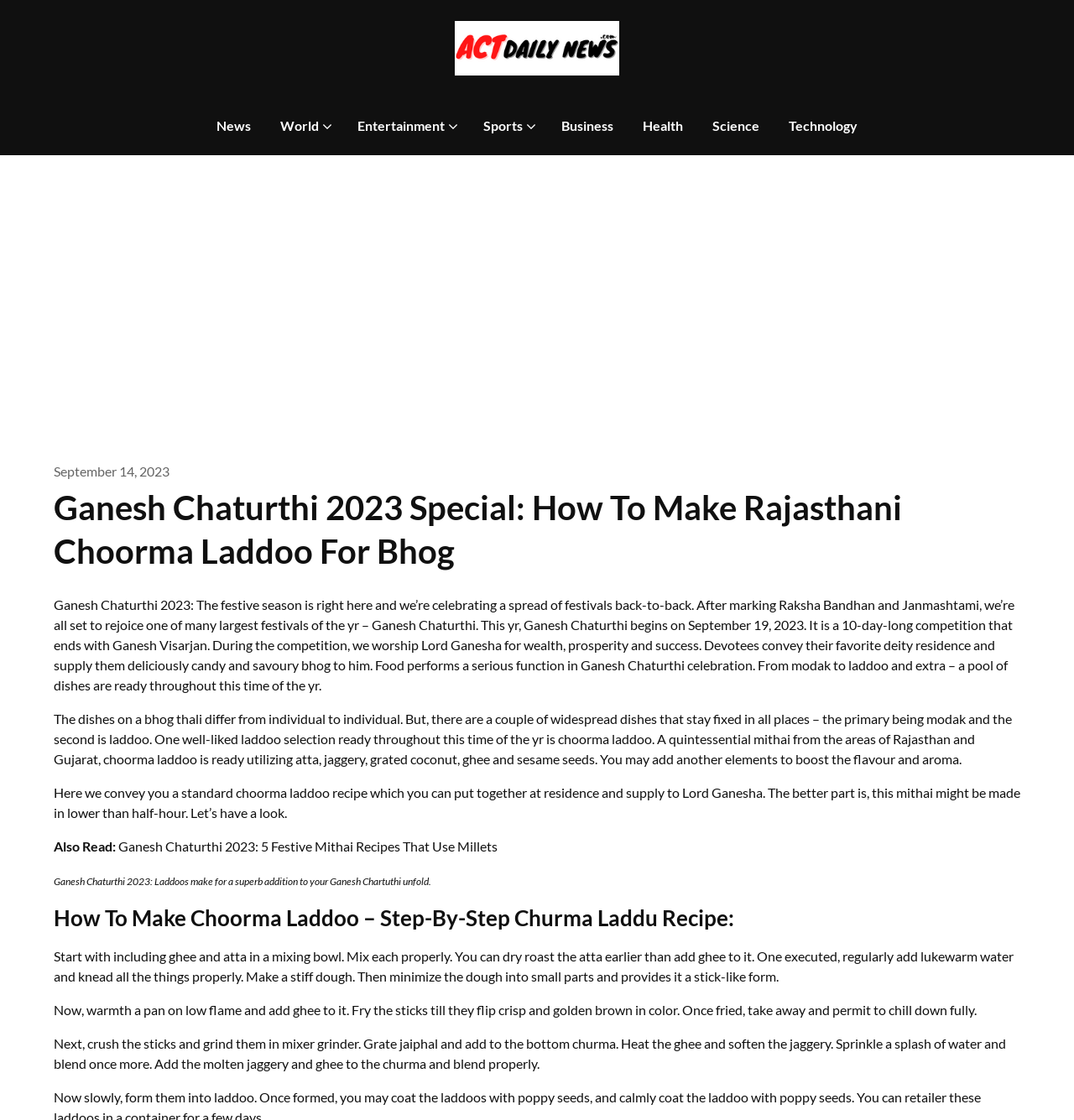Determine the bounding box coordinates for the area that needs to be clicked to fulfill this task: "Read the article about Ganesh Chaturthi 2023". The coordinates must be given as four float numbers between 0 and 1, i.e., [left, top, right, bottom].

[0.05, 0.434, 0.95, 0.512]